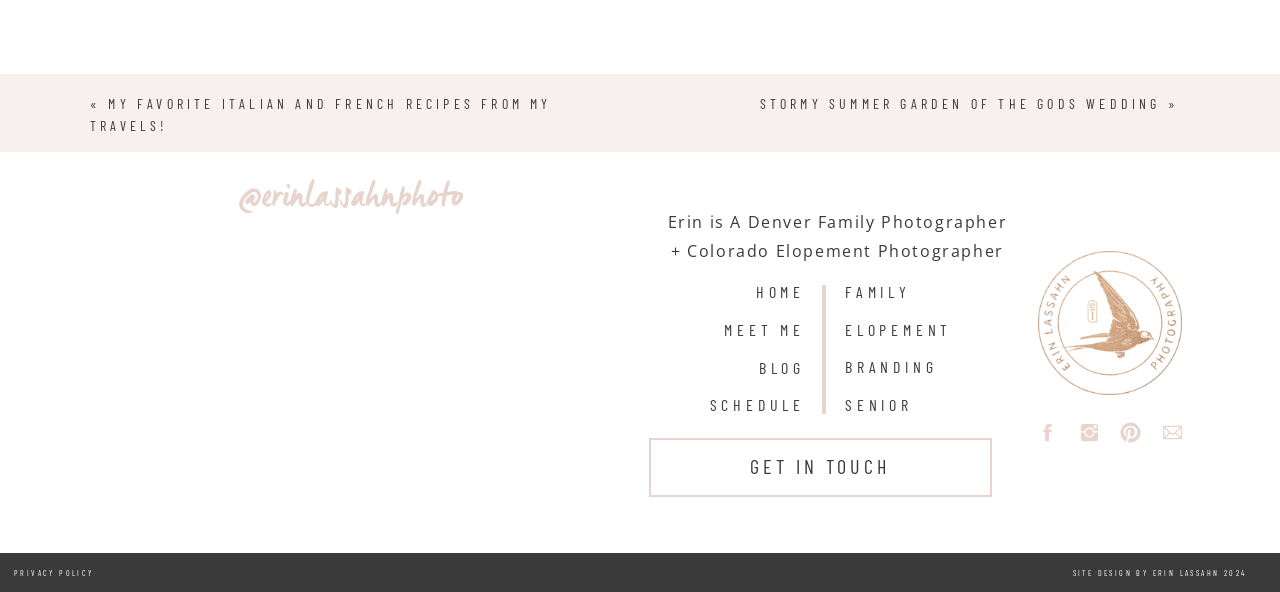Please find the bounding box coordinates in the format (top-left x, top-left y, bottom-right x, bottom-right y) for the given element description. Ensure the coordinates are floating point numbers between 0 and 1. Description: home

[0.554, 0.471, 0.629, 0.527]